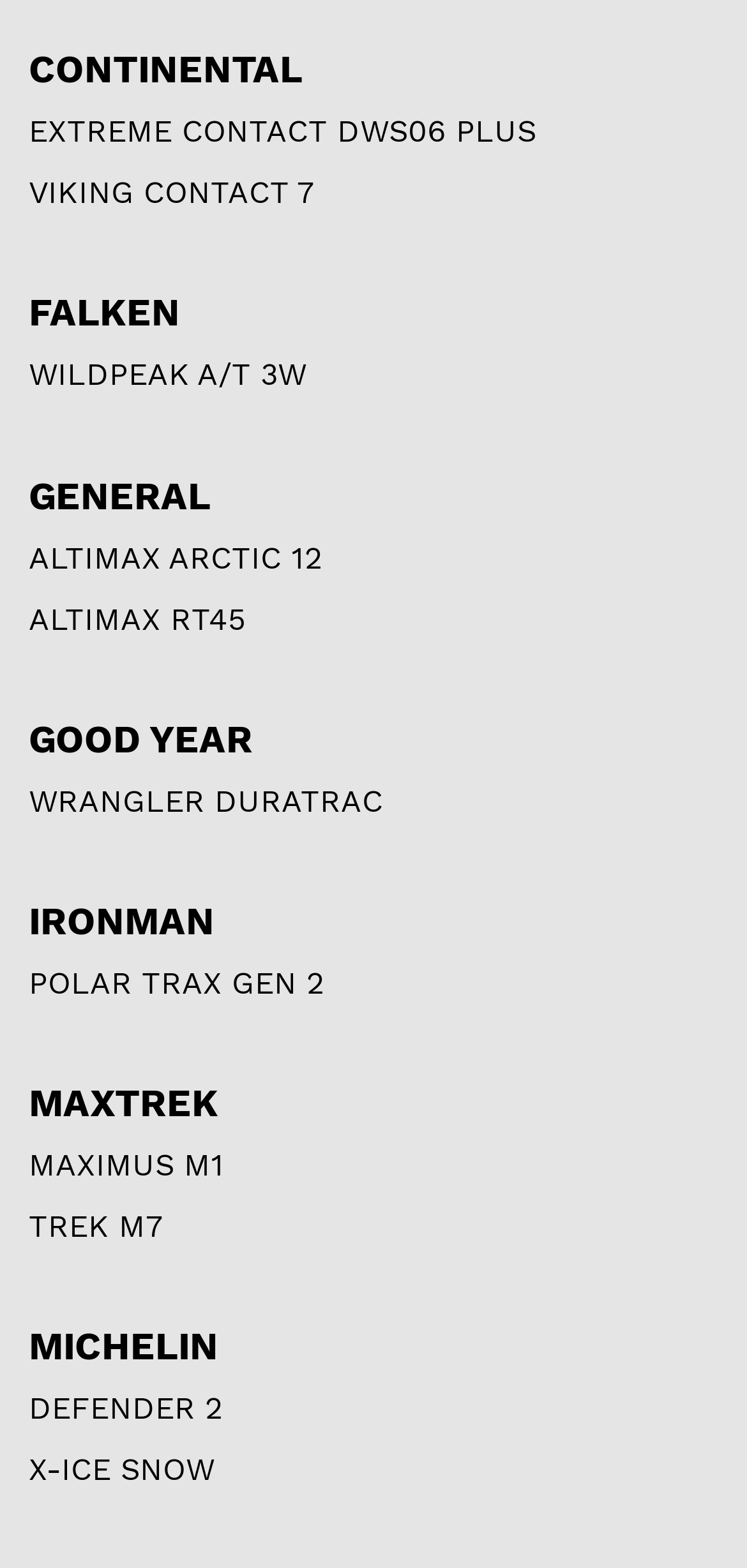Determine the bounding box coordinates for the UI element described. Format the coordinates as (top-left x, top-left y, bottom-right x, bottom-right y) and ensure all values are between 0 and 1. Element description: ELEMENTARY MUSIC EDUCATION RESOURCES

None